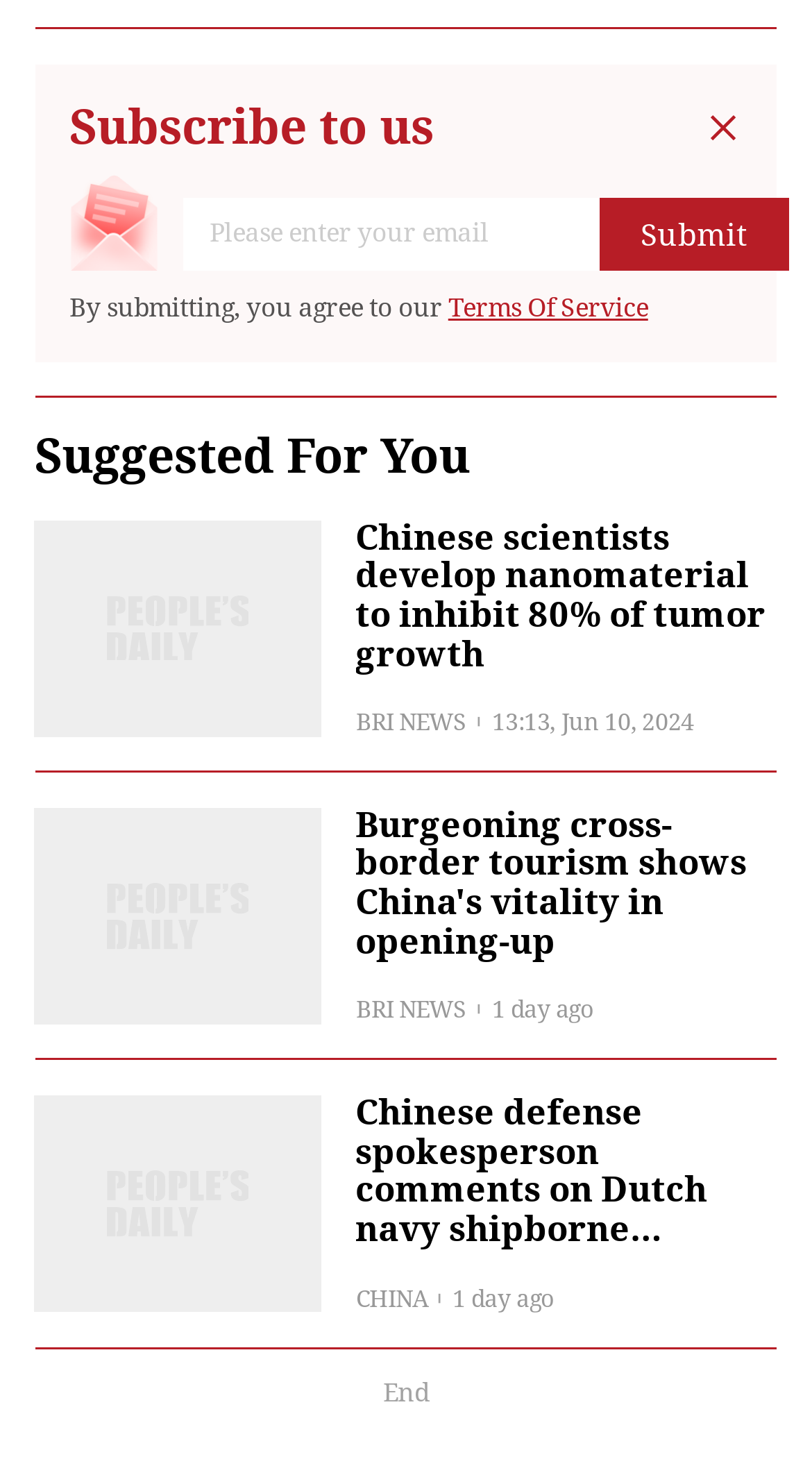What is the category of the news article?
Could you answer the question in a detailed manner, providing as much information as possible?

The news article is labeled 'CHINA', indicating that it belongs to a category or section related to news from China.